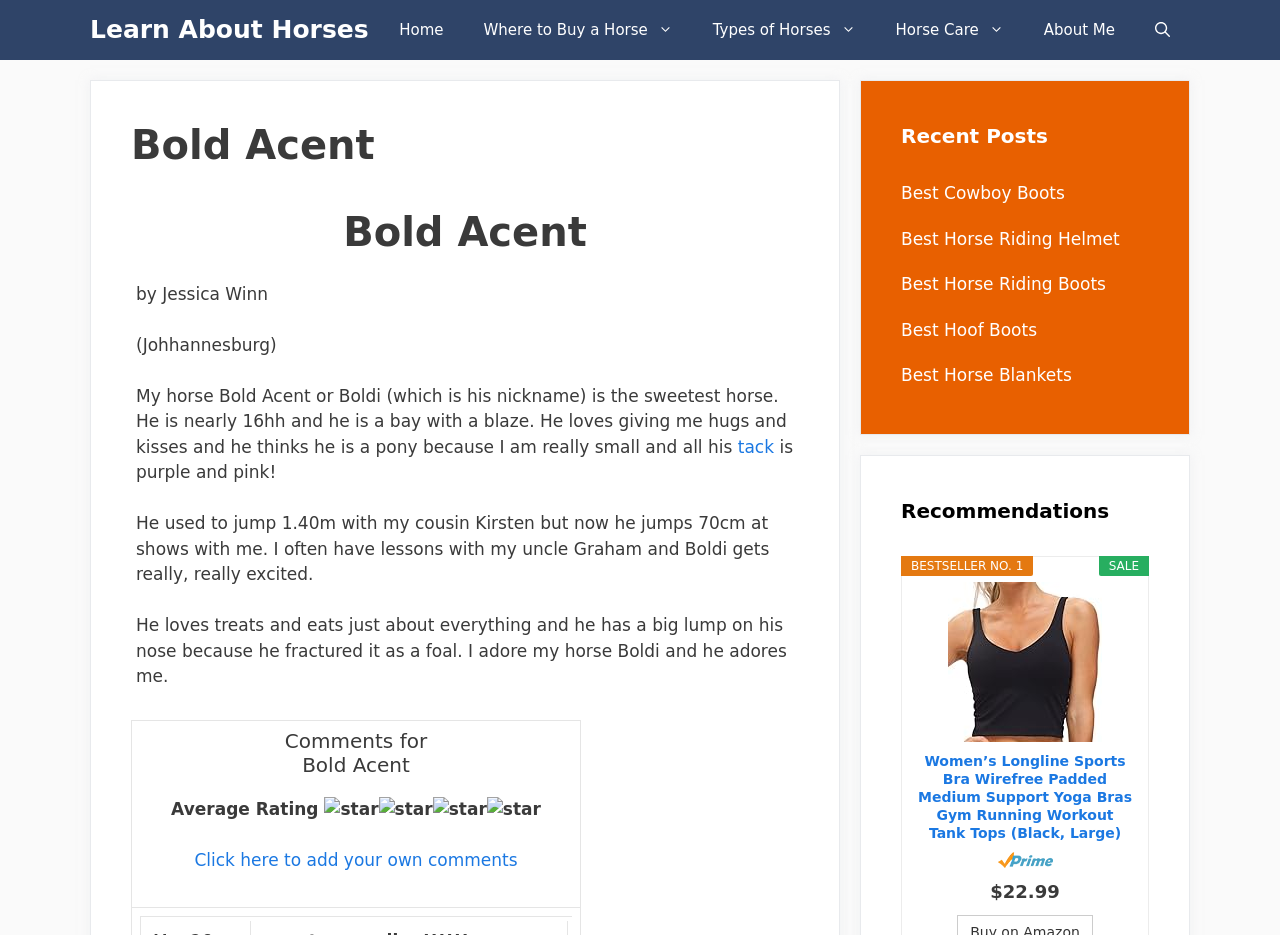Determine the bounding box coordinates of the element's region needed to click to follow the instruction: "Click on 'tack'". Provide these coordinates as four float numbers between 0 and 1, formatted as [left, top, right, bottom].

[0.576, 0.467, 0.605, 0.488]